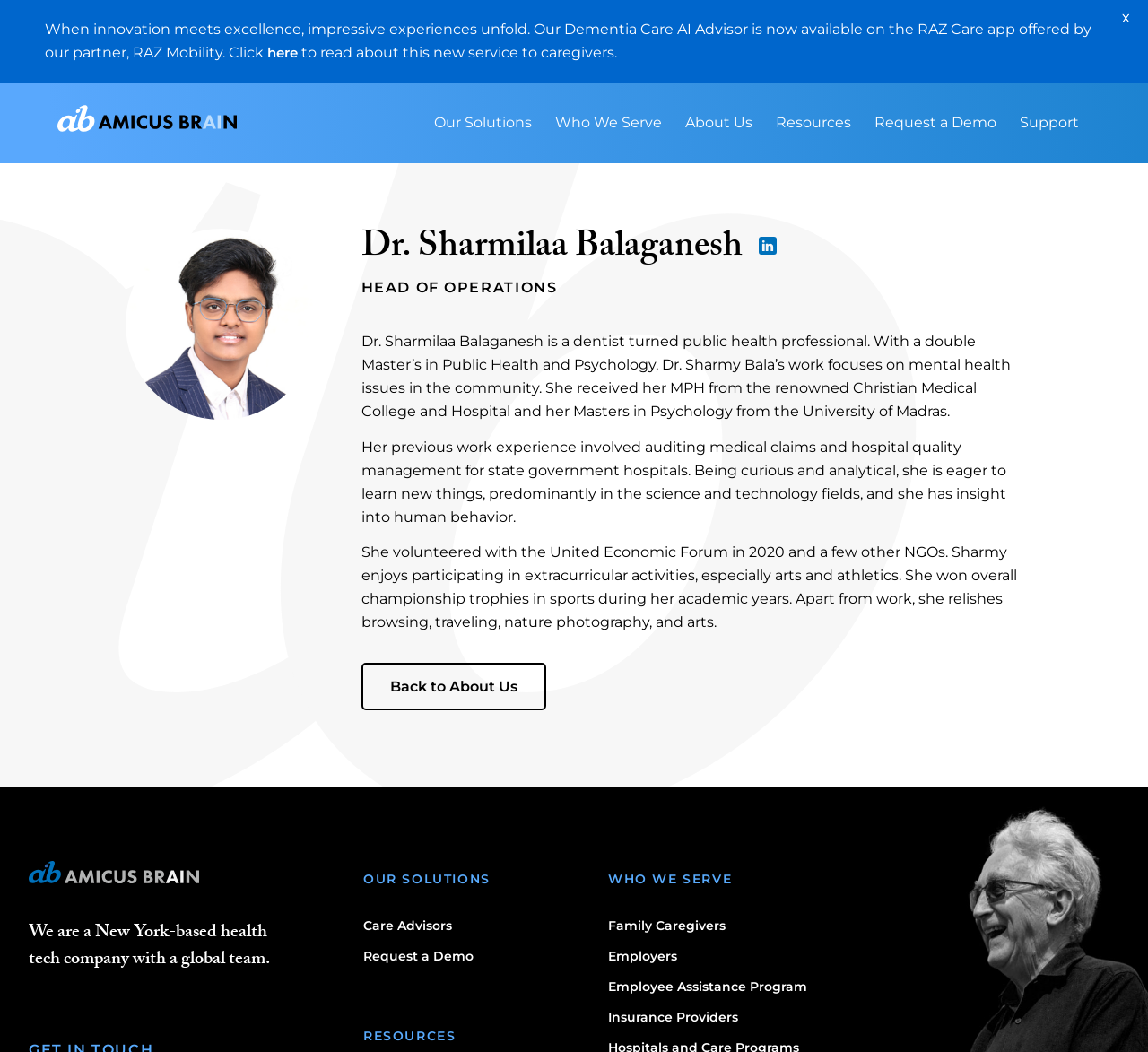Identify the bounding box of the UI element described as follows: "Our Solutions". Provide the coordinates as four float numbers in the range of 0 to 1 [left, top, right, bottom].

[0.316, 0.828, 0.427, 0.843]